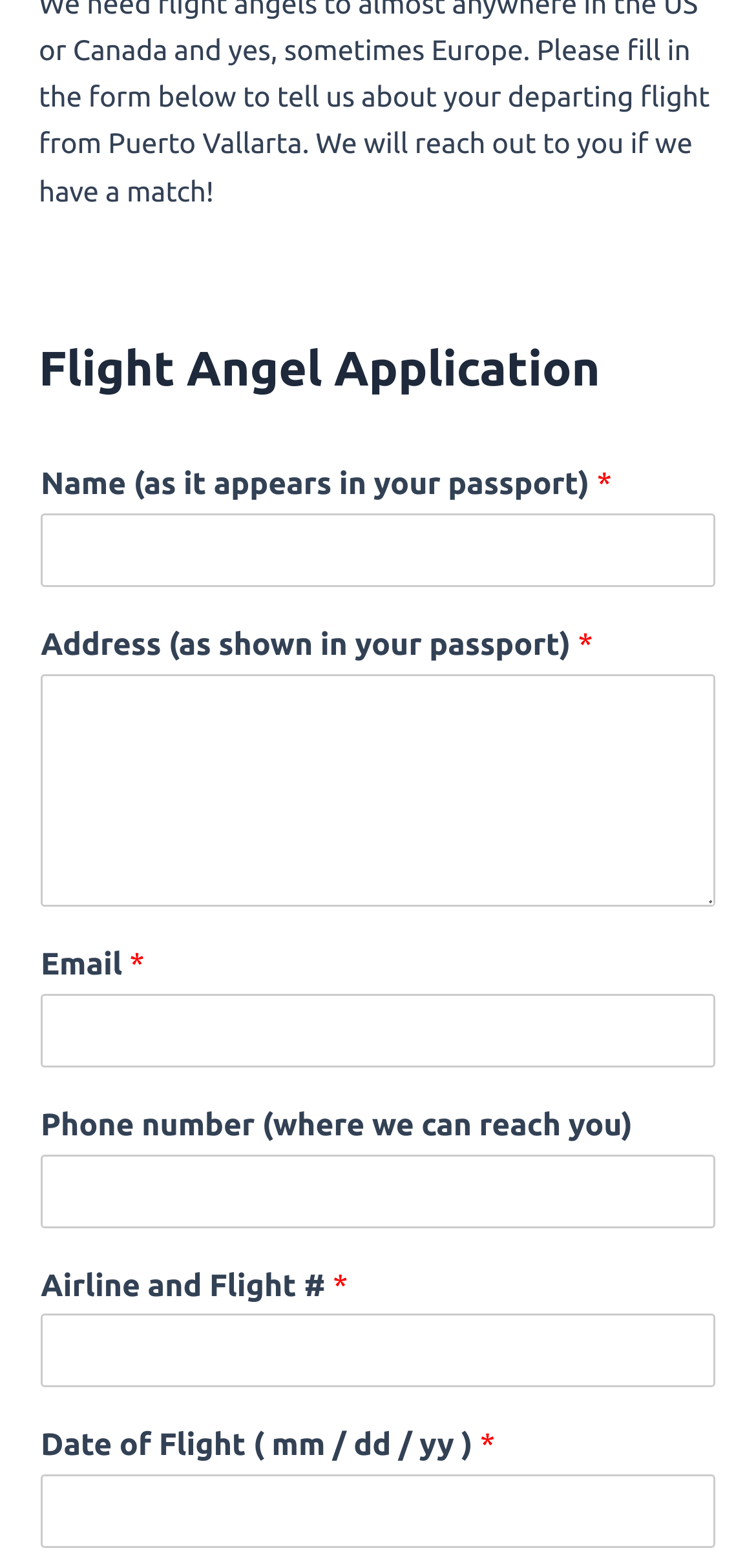Select the bounding box coordinates of the element I need to click to carry out the following instruction: "Input your email".

[0.054, 0.634, 0.946, 0.681]